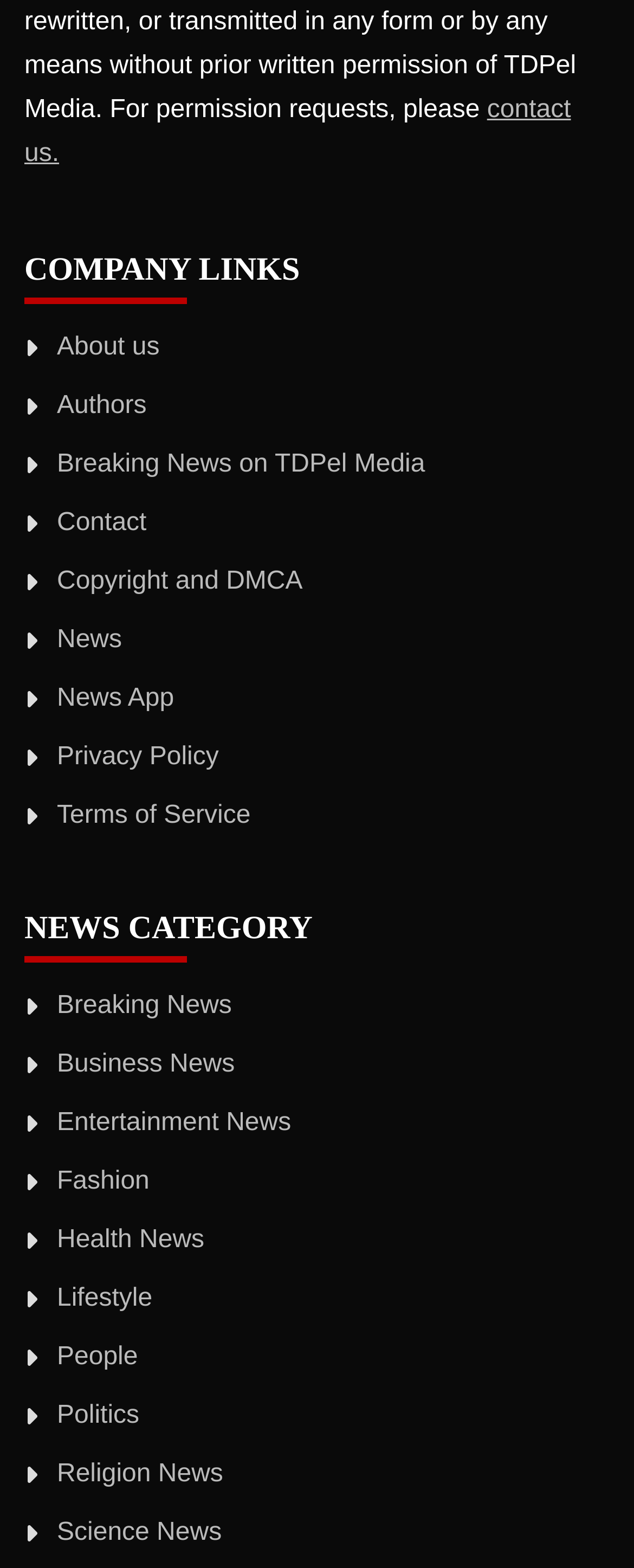Is there a link to 'About us'?
Please provide a single word or phrase based on the screenshot.

Yes